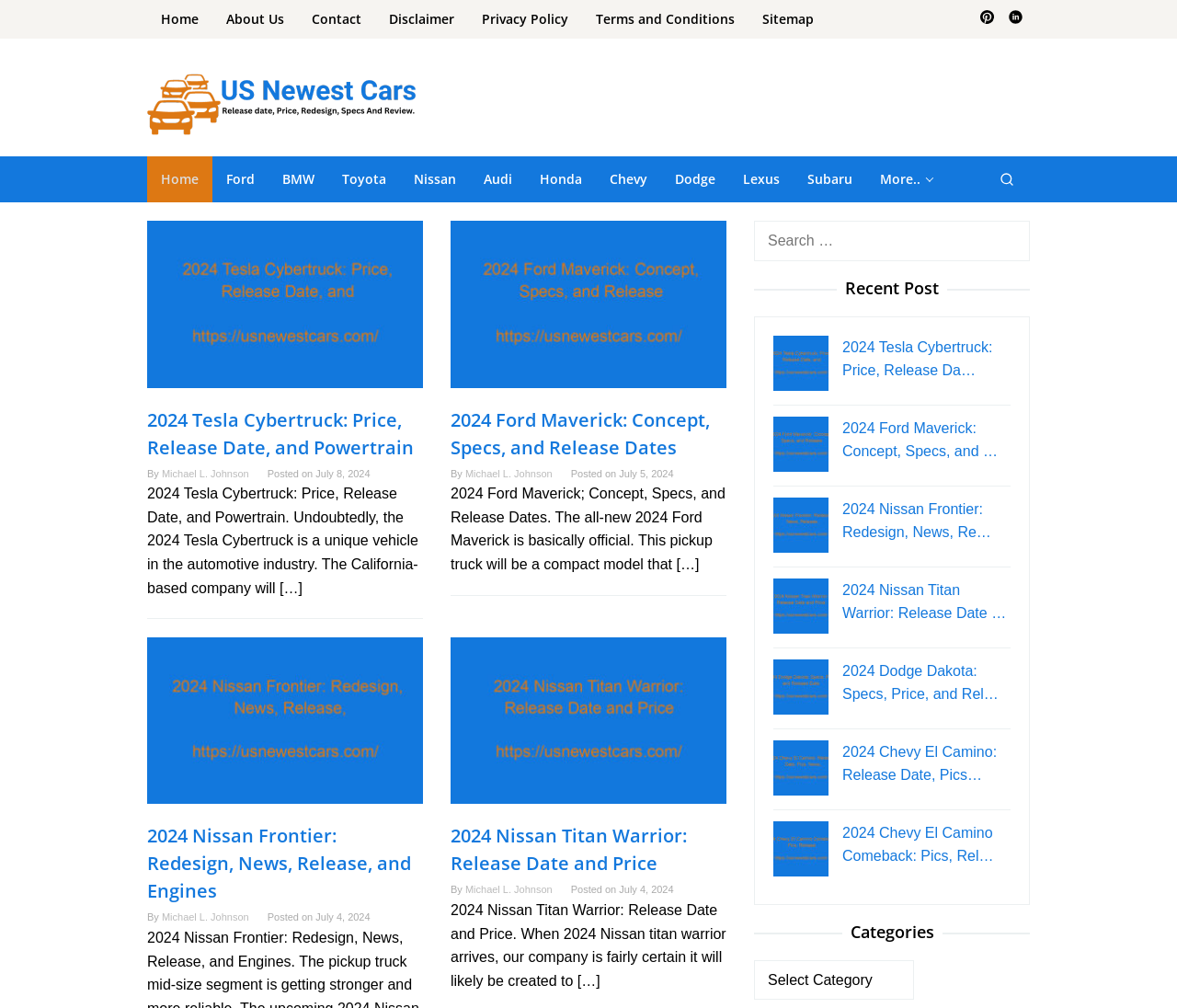Show the bounding box coordinates of the region that should be clicked to follow the instruction: "View the recent post about 2024 Ford Maverick."

[0.716, 0.417, 0.848, 0.456]